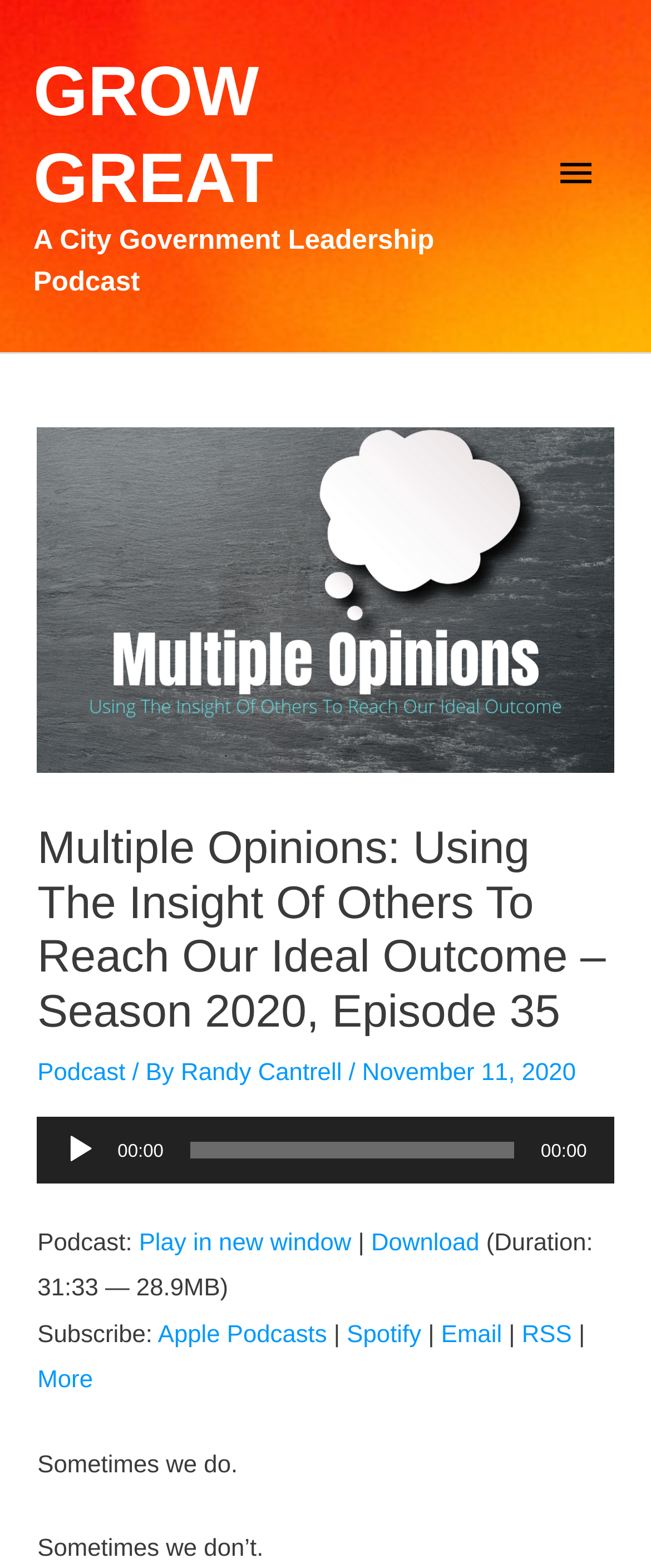Could you highlight the region that needs to be clicked to execute the instruction: "Click the 'Play' button"?

[0.099, 0.723, 0.15, 0.744]